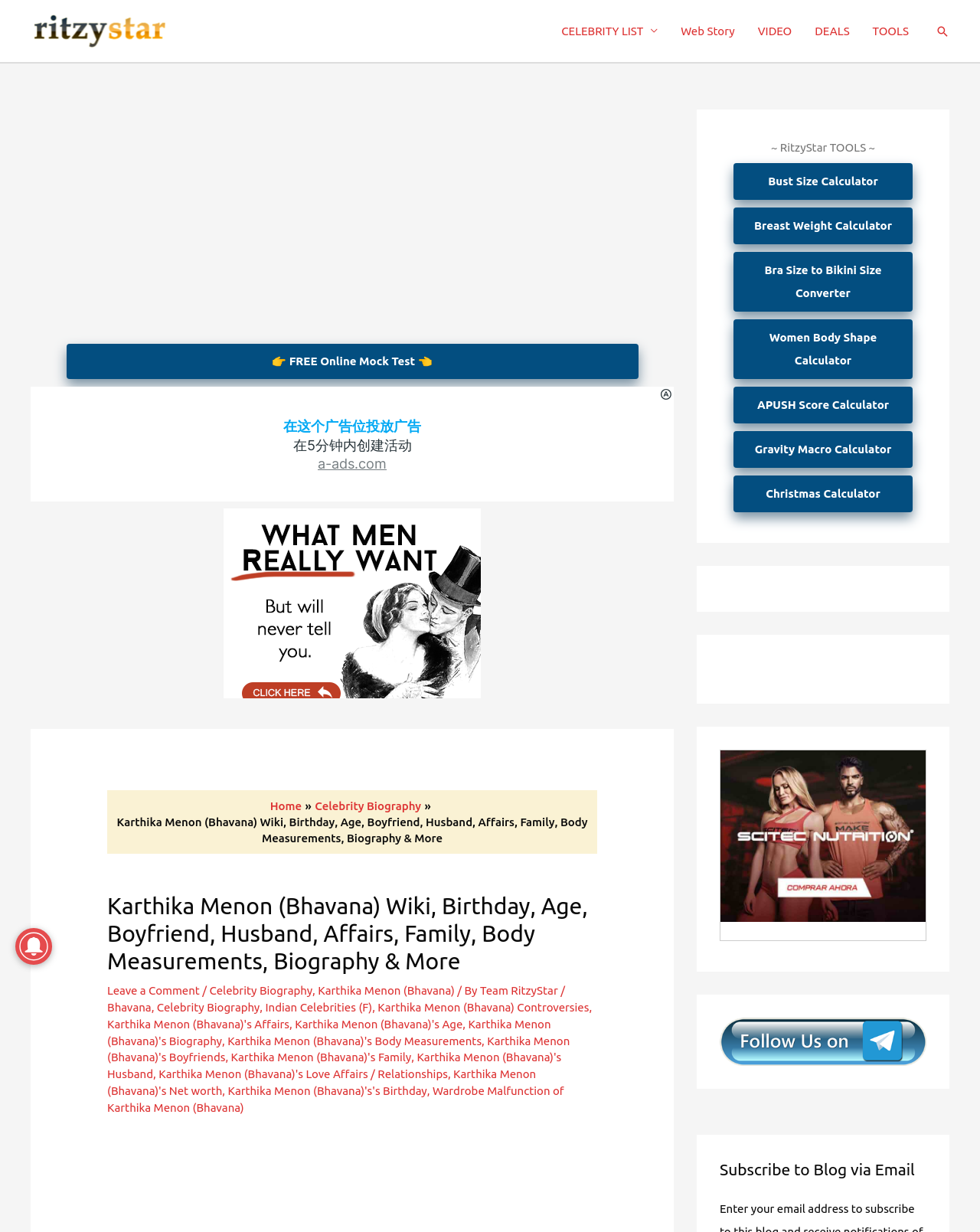Identify the bounding box coordinates of the element to click to follow this instruction: 'Join the Telegram channel'. Ensure the coordinates are four float values between 0 and 1, provided as [left, top, right, bottom].

[0.734, 0.85, 0.945, 0.861]